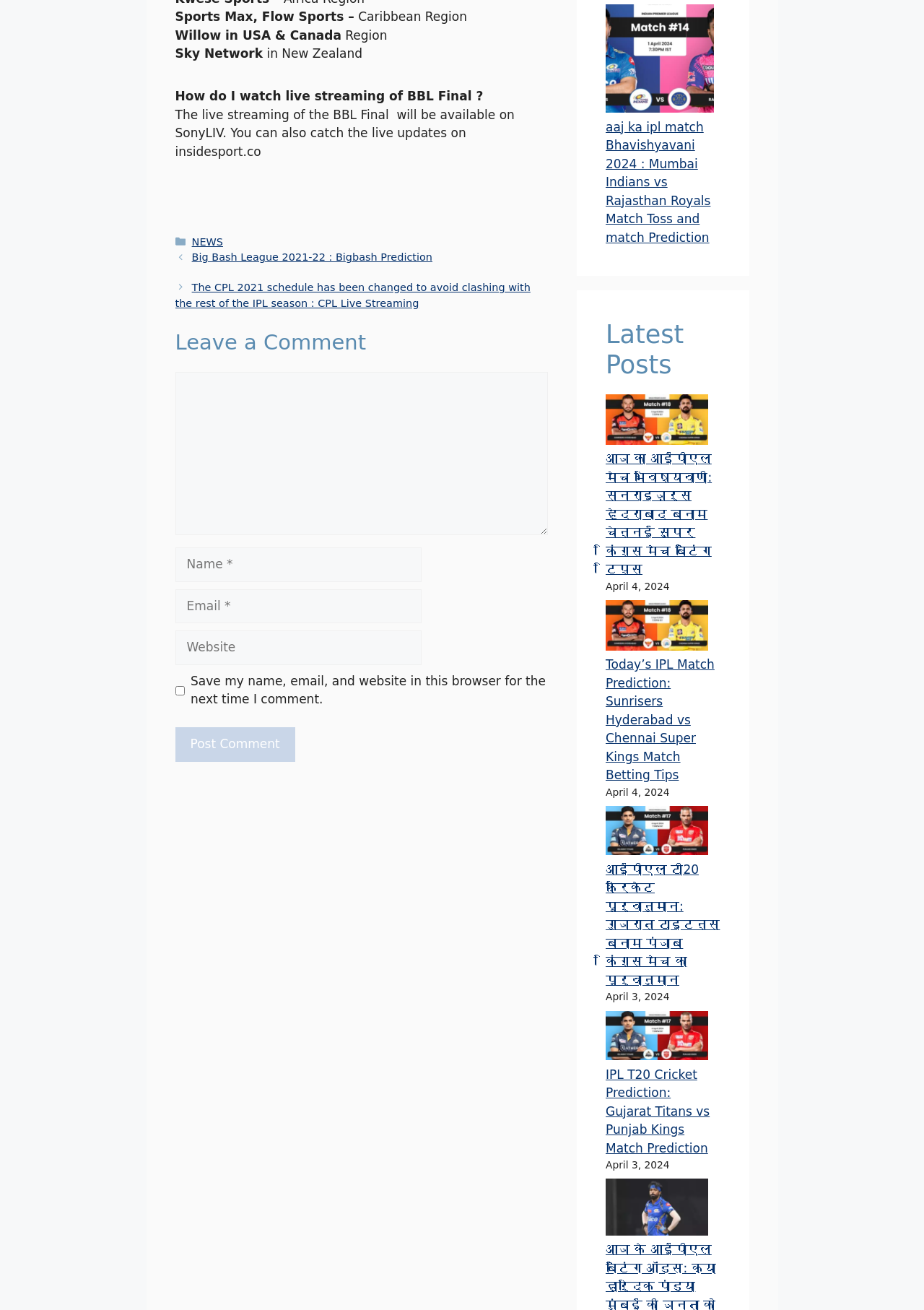For the given element description name="submit" value="Post Comment", determine the bounding box coordinates of the UI element. The coordinates should follow the format (top-left x, top-left y, bottom-right x, bottom-right y) and be within the range of 0 to 1.

[0.189, 0.555, 0.319, 0.581]